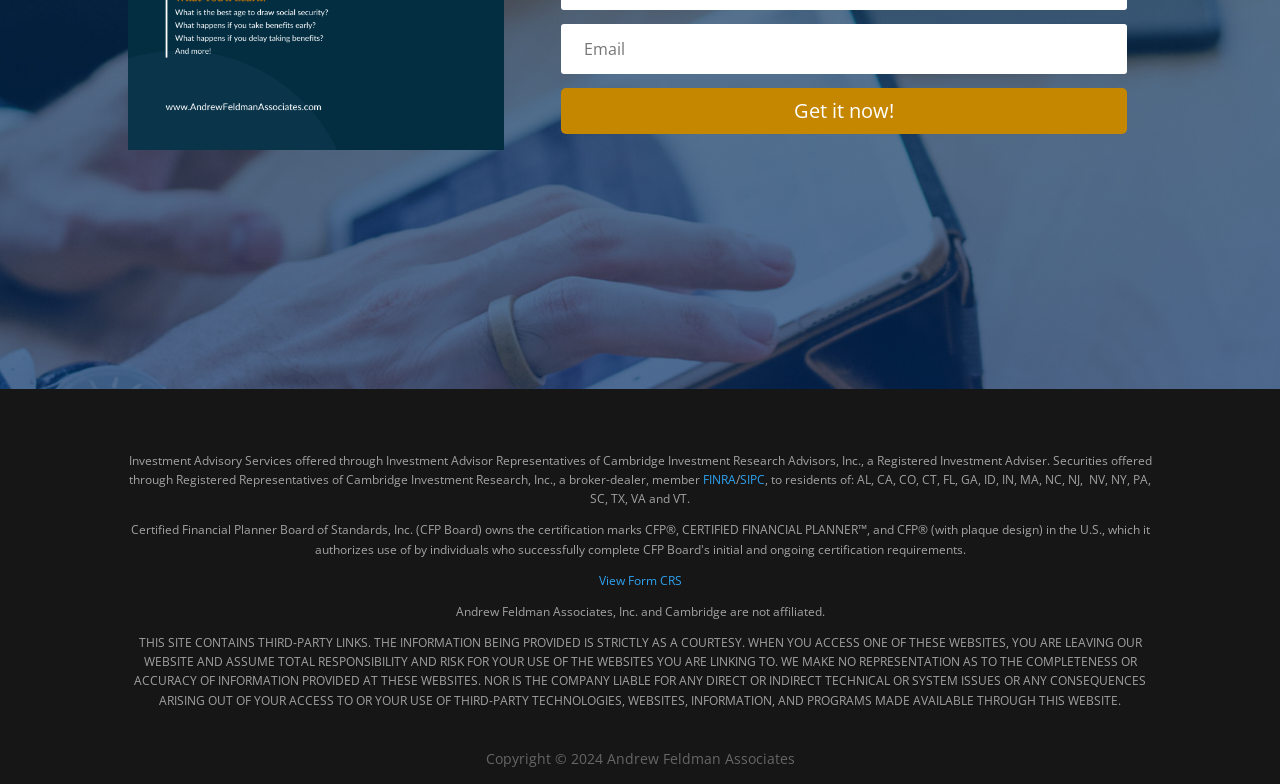Using the format (top-left x, top-left y, bottom-right x, bottom-right y), and given the element description, identify the bounding box coordinates within the screenshot: name="et_pb_signup_email" placeholder="Email"

[0.438, 0.03, 0.88, 0.094]